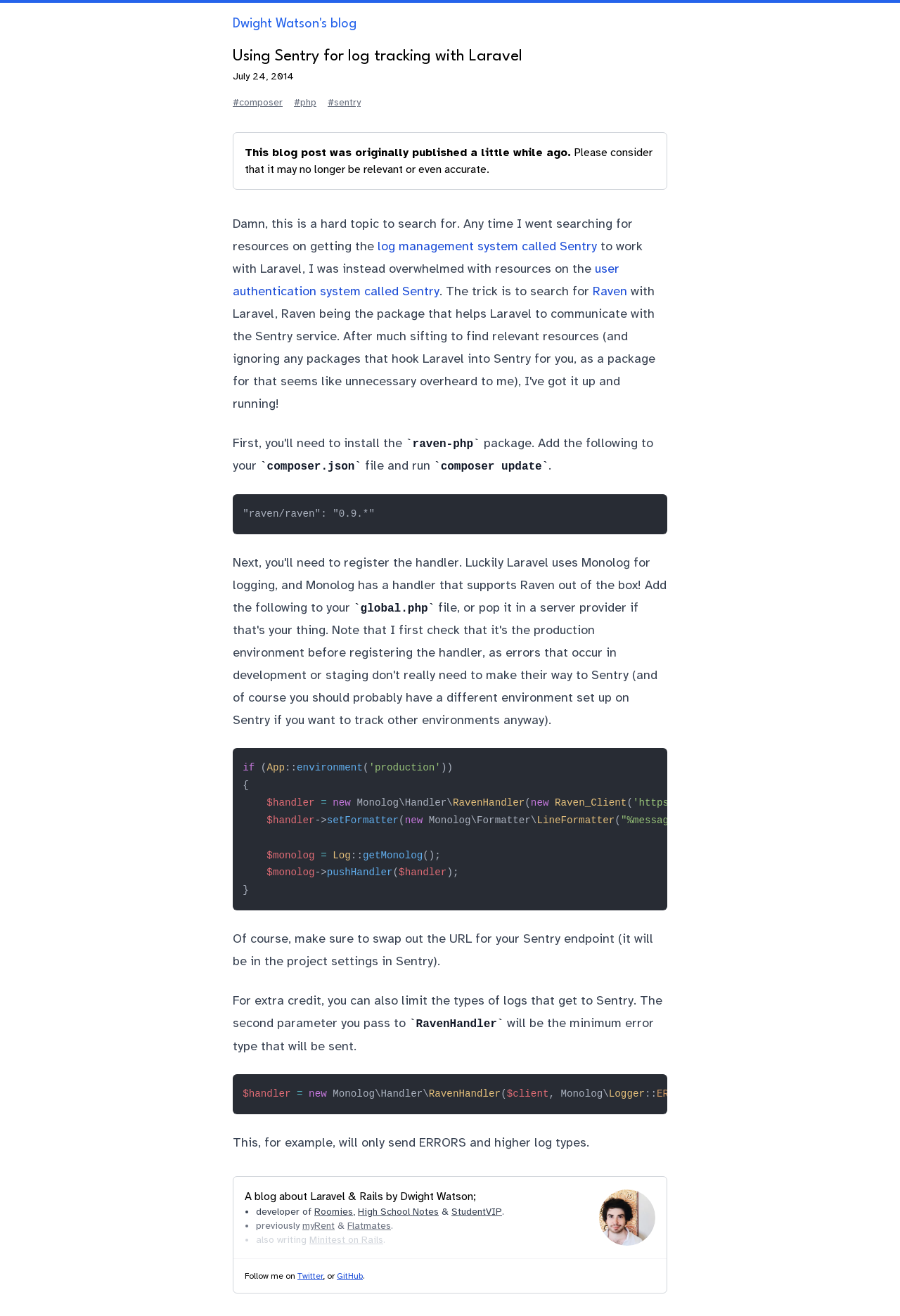Please provide a one-word or phrase answer to the question: 
What is the date of the blog post?

July 24, 2014